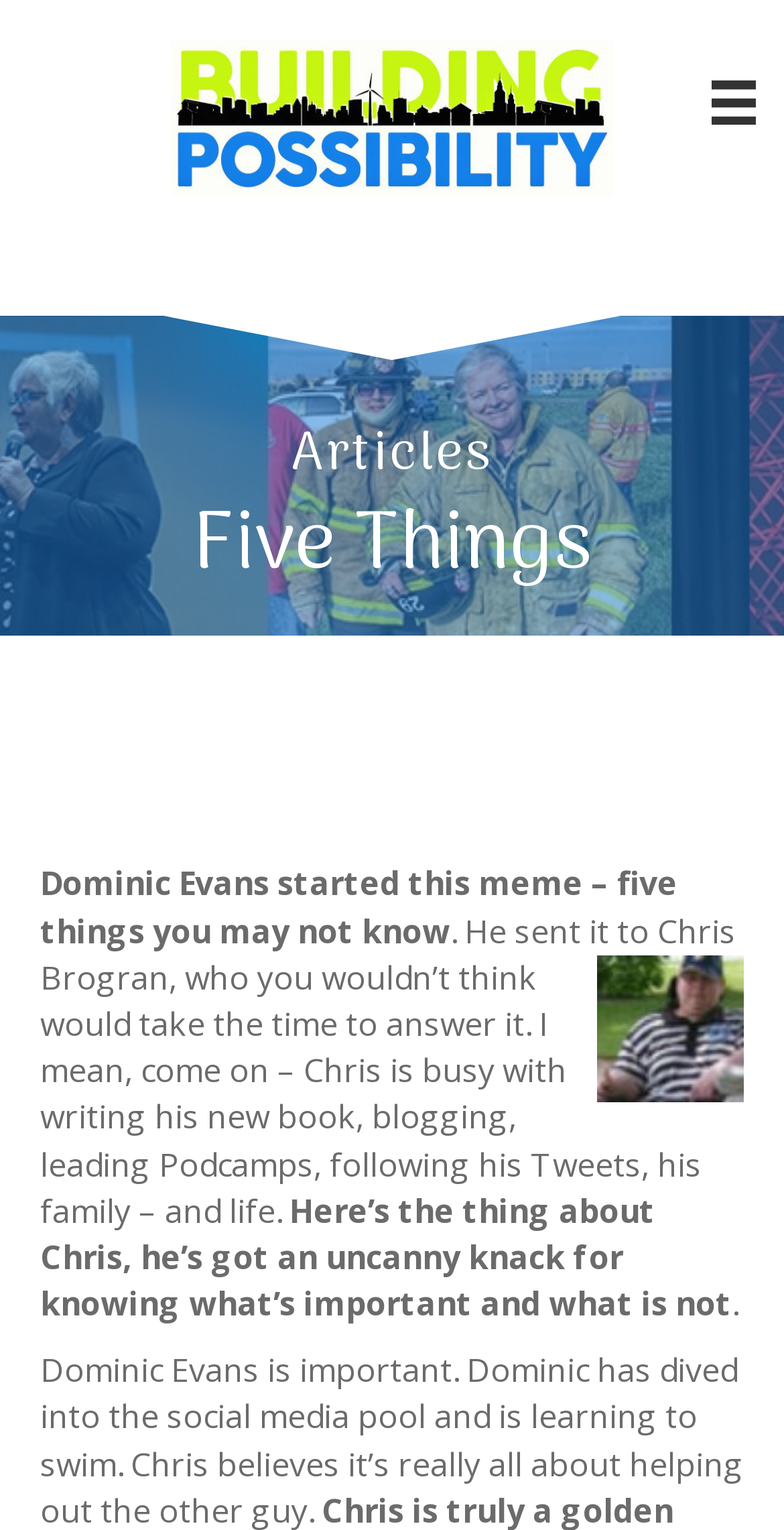What is Chris Brogran busy with?
Provide a detailed answer to the question, using the image to inform your response.

The webpage mentions 'Chris is busy with writing his new book, blogging, leading Podcamps, following his Tweets, his family – and life.' which lists the various activities that Chris Brogran is busy with.